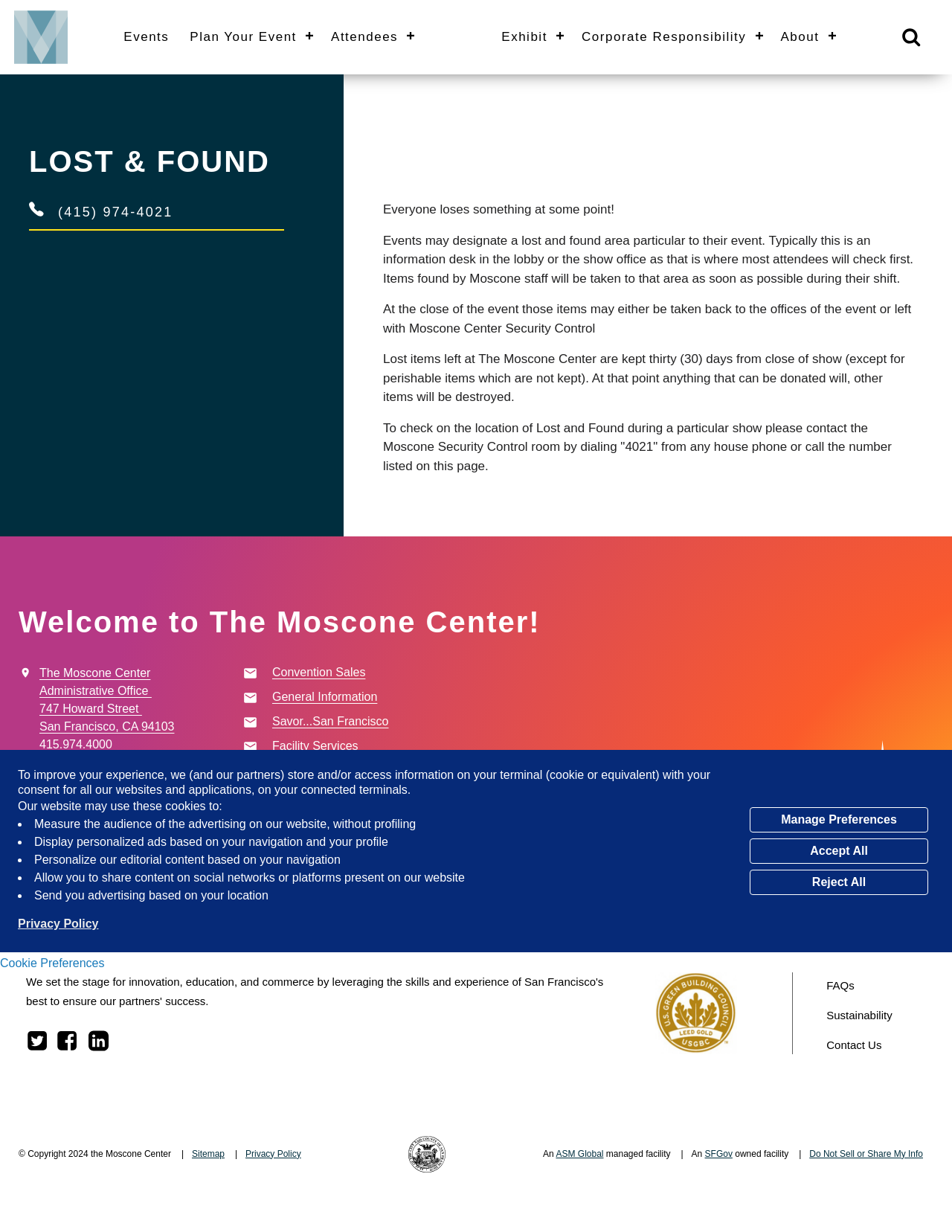Please locate the bounding box coordinates for the element that should be clicked to achieve the following instruction: "Visit the 'Plan Your Event' page". Ensure the coordinates are given as four float numbers between 0 and 1, i.e., [left, top, right, bottom].

[0.02, 0.636, 0.167, 0.668]